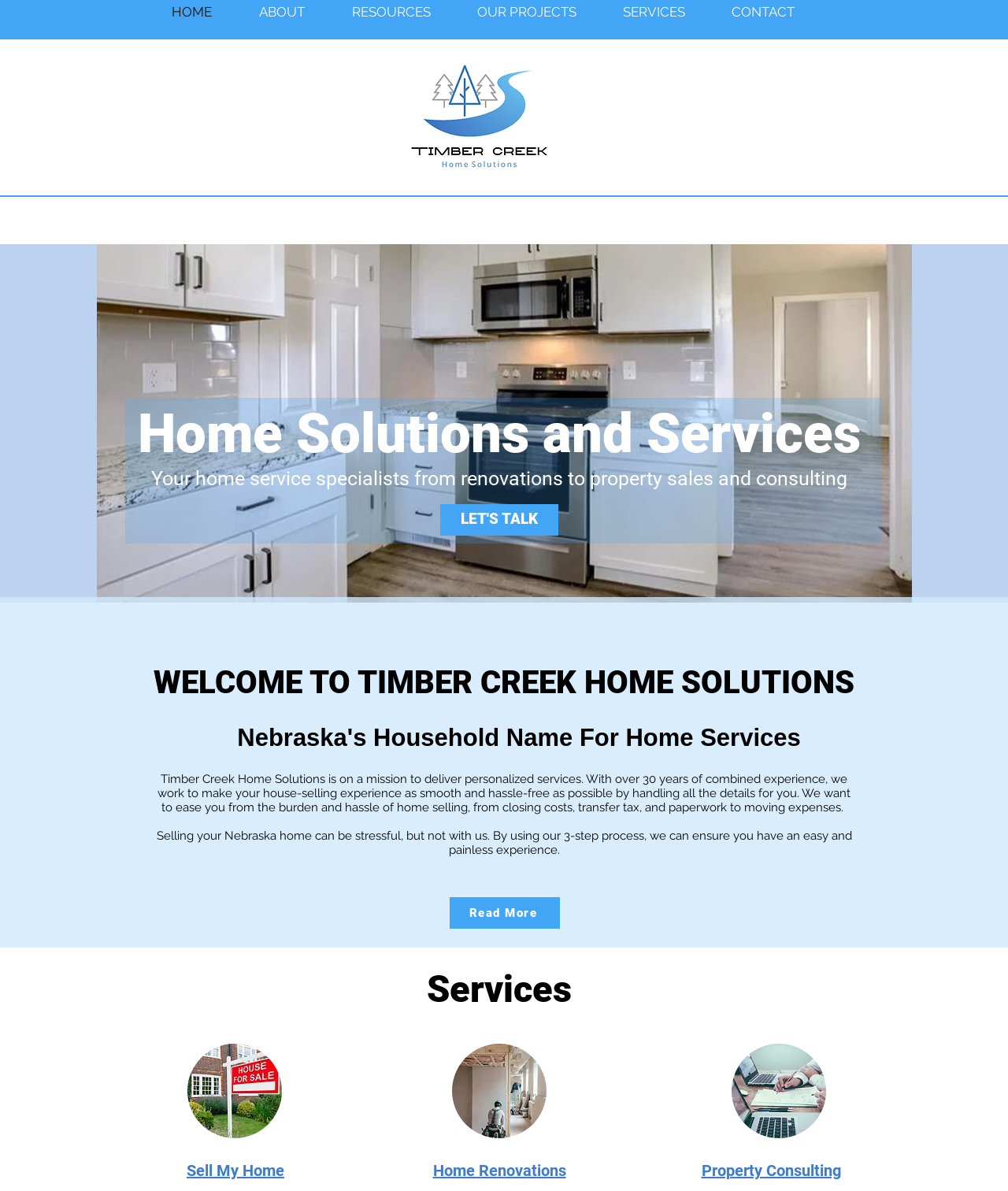How many years of combined experience do the professionals at Timber Creek Home Solutions have?
Please use the image to provide a one-word or short phrase answer.

Over 30 years